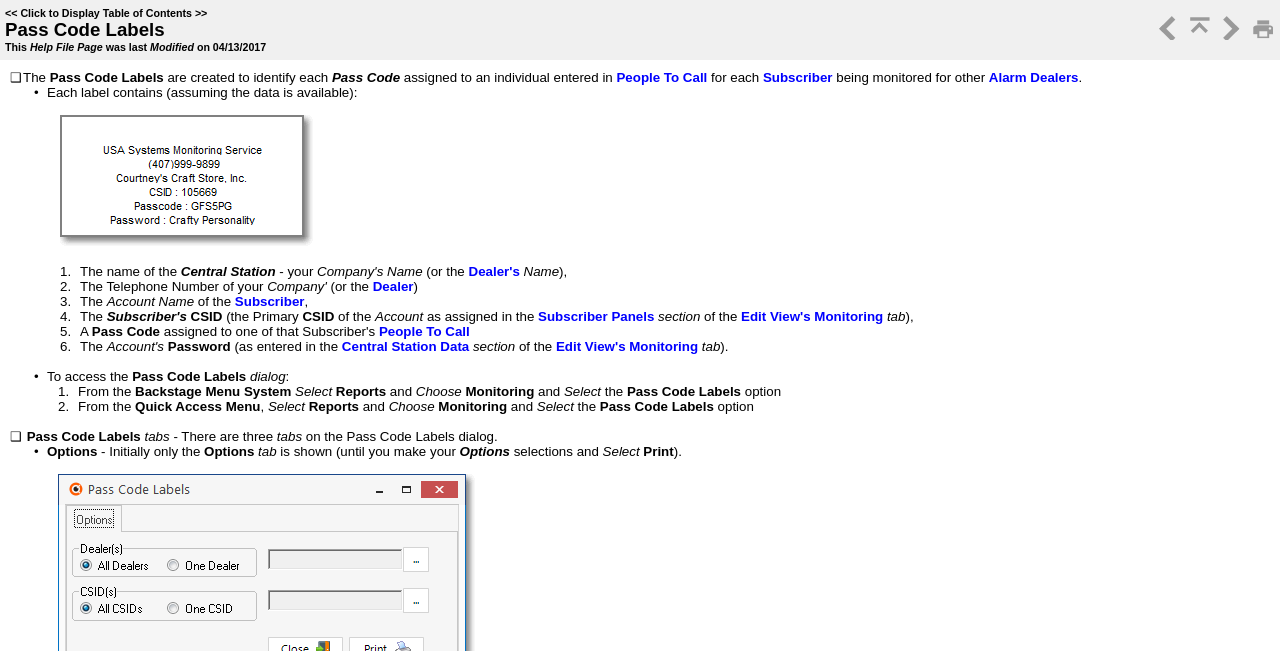Find the bounding box coordinates of the element's region that should be clicked in order to follow the given instruction: "View People To Call". The coordinates should consist of four float numbers between 0 and 1, i.e., [left, top, right, bottom].

[0.482, 0.108, 0.553, 0.131]